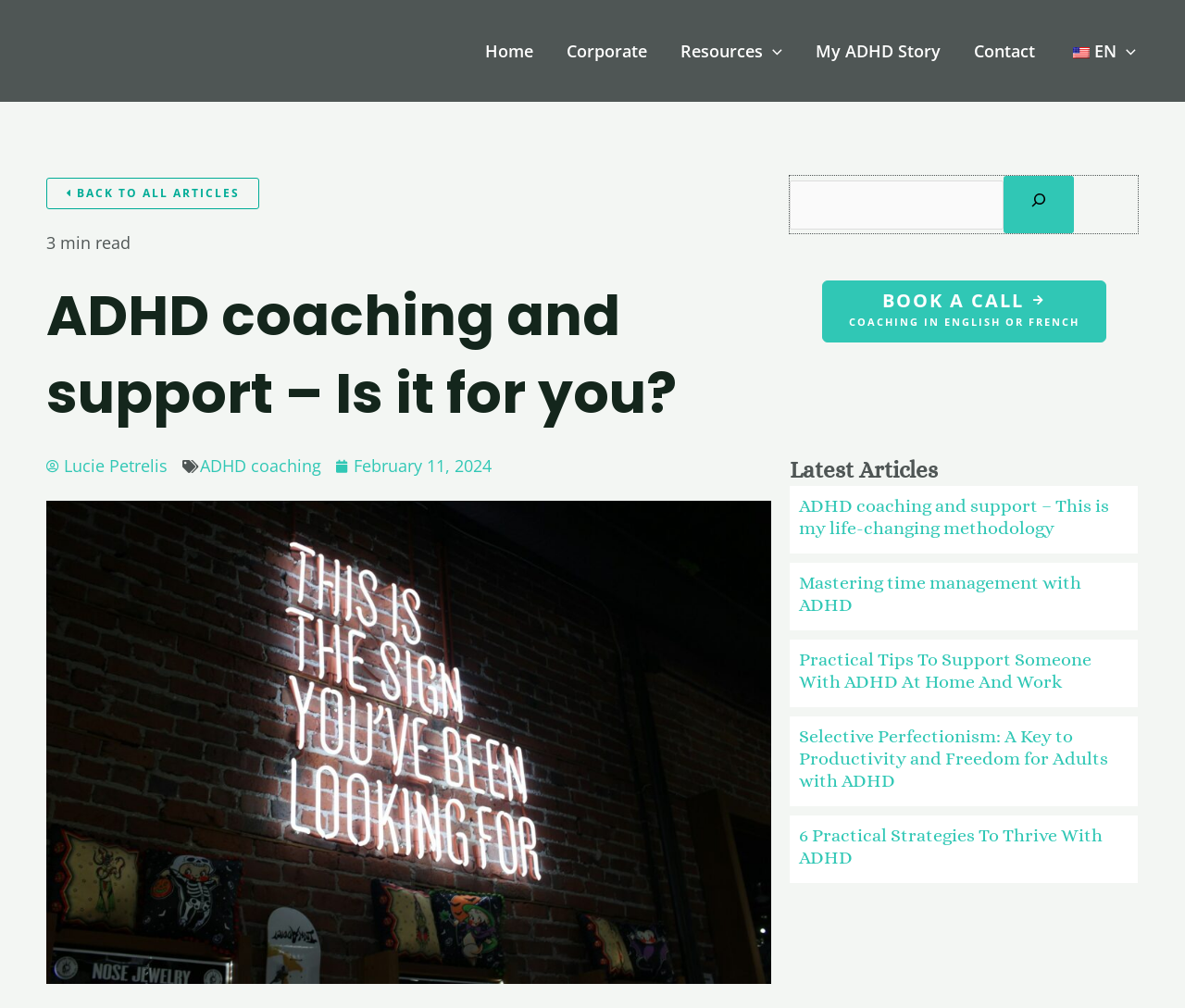Provide a brief response to the question below using a single word or phrase: 
What is the topic of the article?

ADHD coaching and support